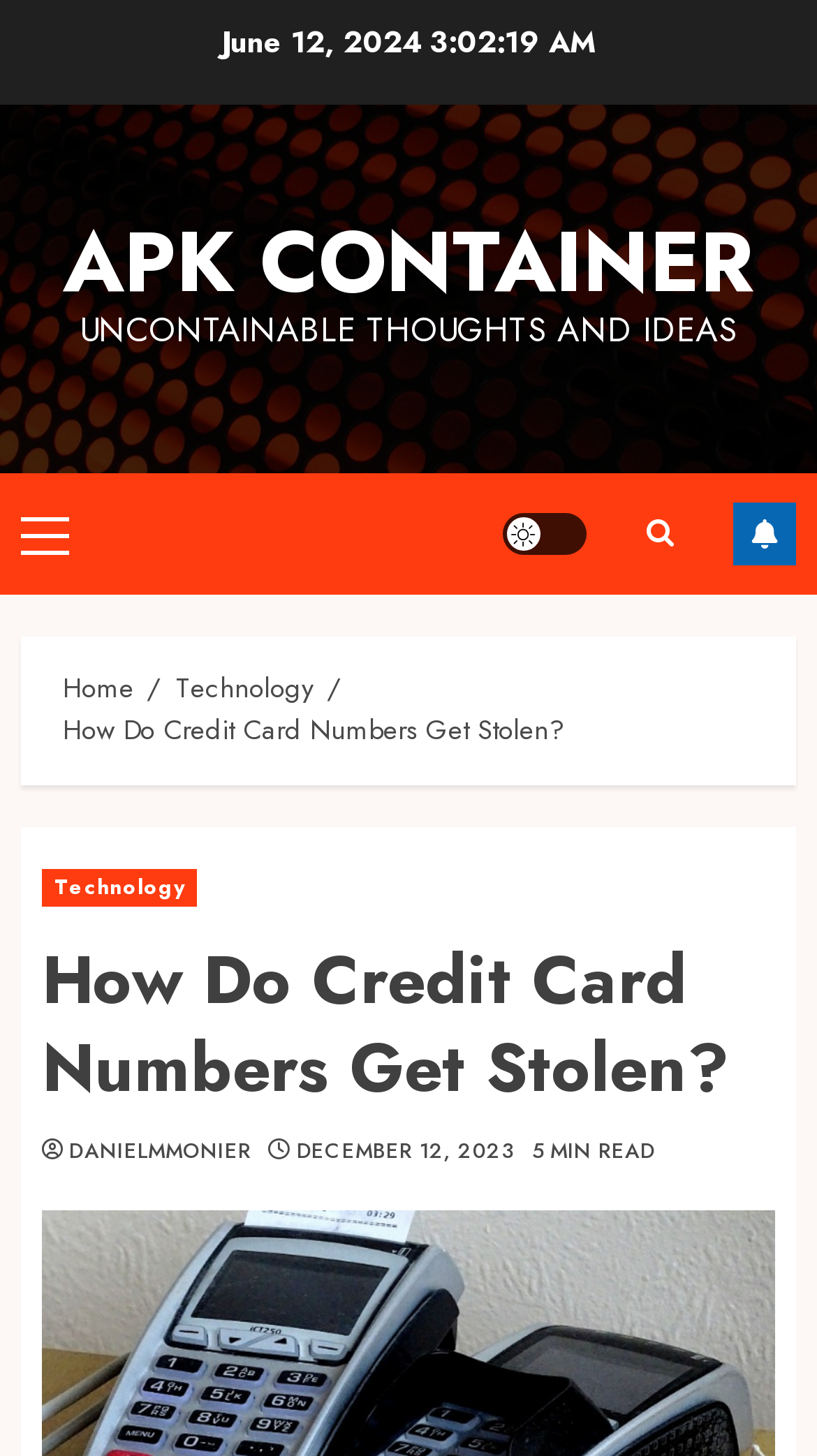Specify the bounding box coordinates of the area that needs to be clicked to achieve the following instruction: "Go to Home page".

[0.077, 0.458, 0.164, 0.487]